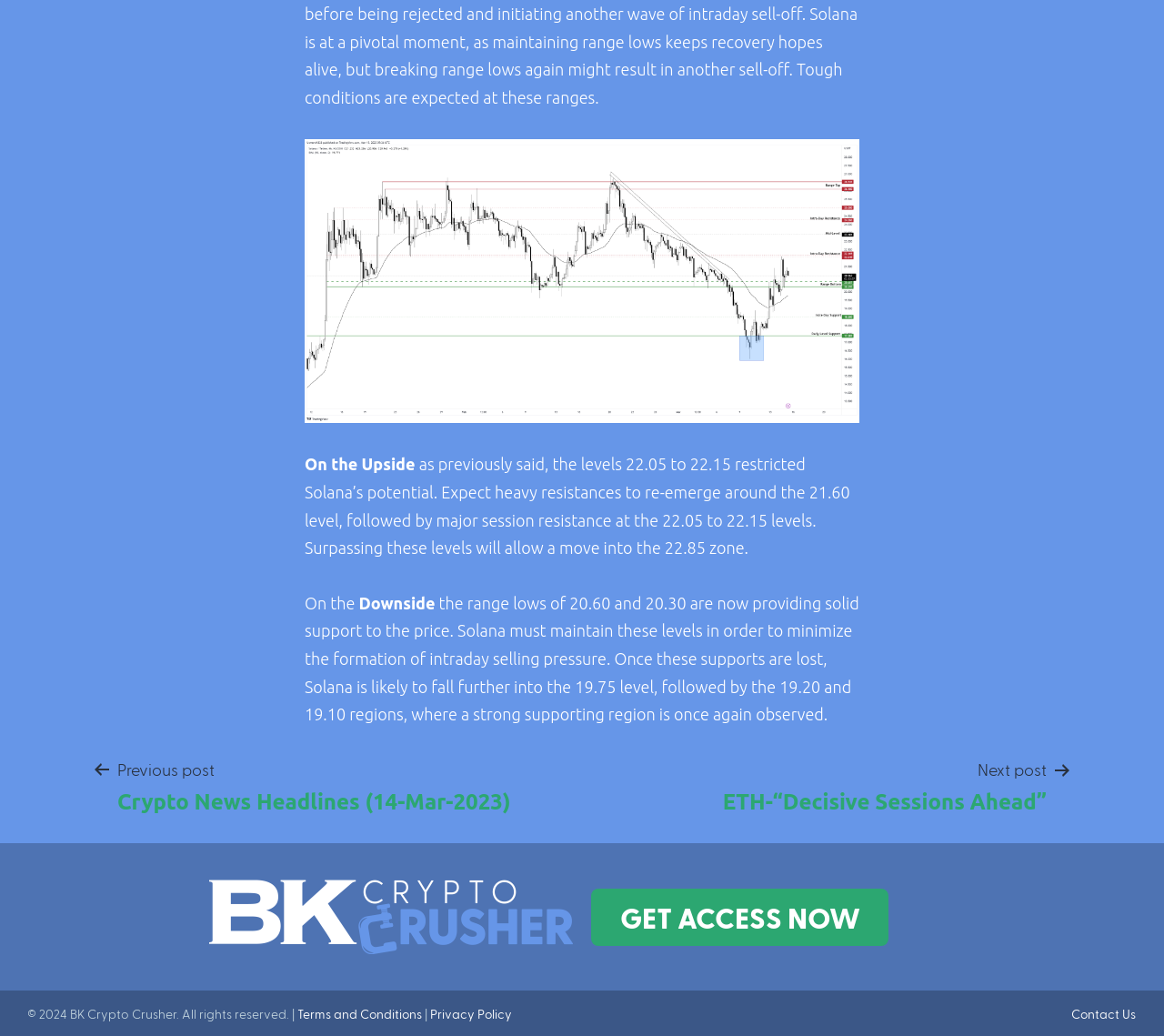Determine the bounding box coordinates for the UI element with the following description: "Projects CMPC and ARAUCO, Chile". The coordinates should be four float numbers between 0 and 1, represented as [left, top, right, bottom].

None